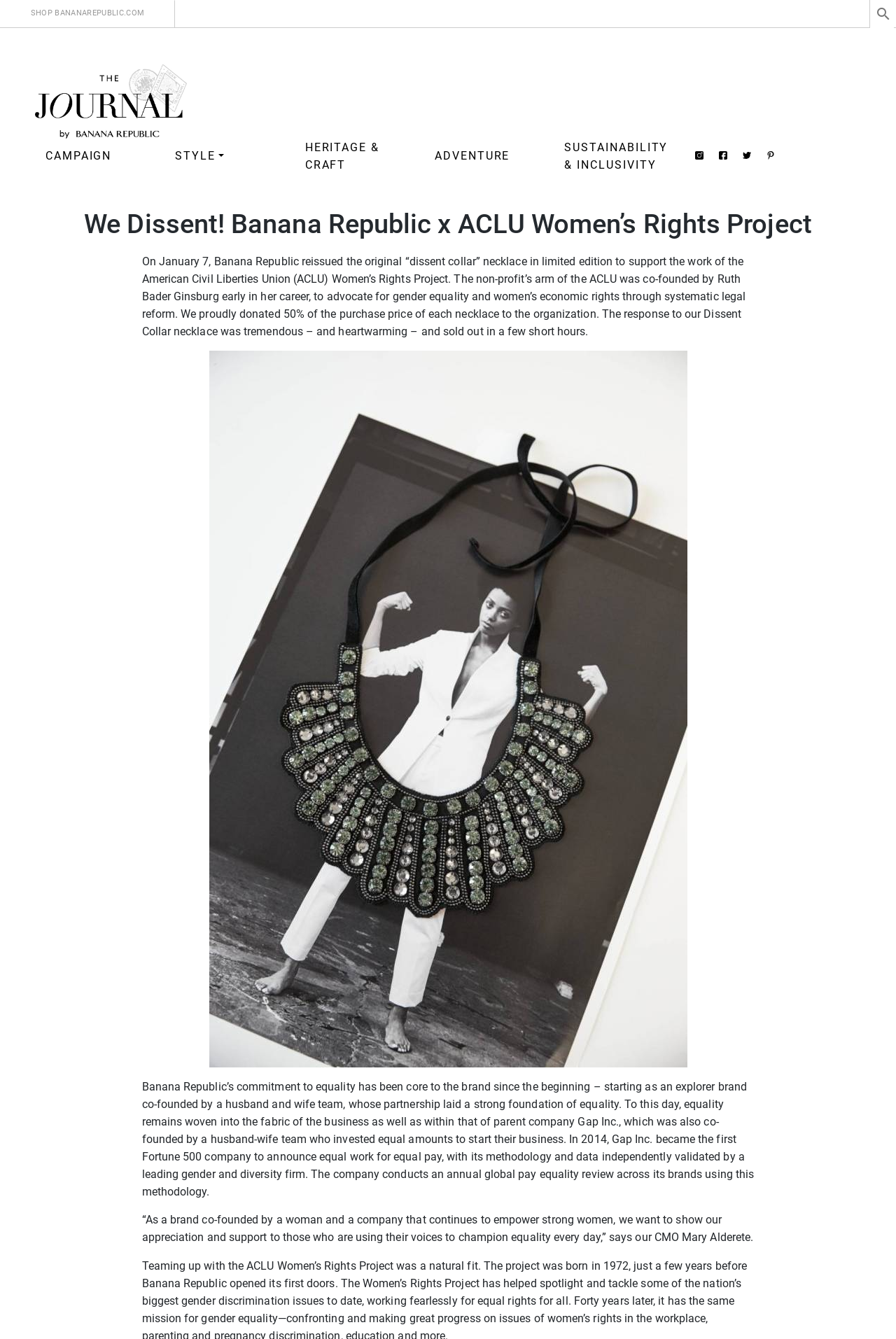Offer a detailed explanation of the webpage layout and contents.

The webpage is about Banana Republic's collaboration with the ACLU Women's Rights Project, with a focus on women's rights and equality. At the top left, there is a link to shop on Banana Republic's website. Next to it, there is a search bar with a searchbox. On the top right, there is a link to "The Journal by Banana Republic" accompanied by an image.

Below the top section, there are several links to different categories, including "CAMPAIGN", "STYLE", "HERITAGE & CRAFT", "ADVENTURE", and "SUSTAINABILITY & INCLUSIVITY". These links are arranged horizontally across the page. Following these links, there are social media links to Instagram, Facebook, Twitter, and Pinterest, each accompanied by an image.

The main content of the page is a heading that reads "We Dissent! Banana Republic x ACLU Women’s Rights Project". Below the heading, there is a block of text that explains the collaboration between Banana Republic and the ACLU Women's Rights Project, including the reissuance of the "dissent collar" necklace and the donation of 50% of the purchase price to the organization. The text also mentions Banana Republic's commitment to equality and its history of empowering women.

There is a link within the text that leads to more information. The text is followed by another block of text that discusses Gap Inc.'s commitment to equal pay and its methodology for ensuring pay equality. Finally, there is a quote from Banana Republic's CMO, Mary Alderete, expressing appreciation and support for those who champion equality.